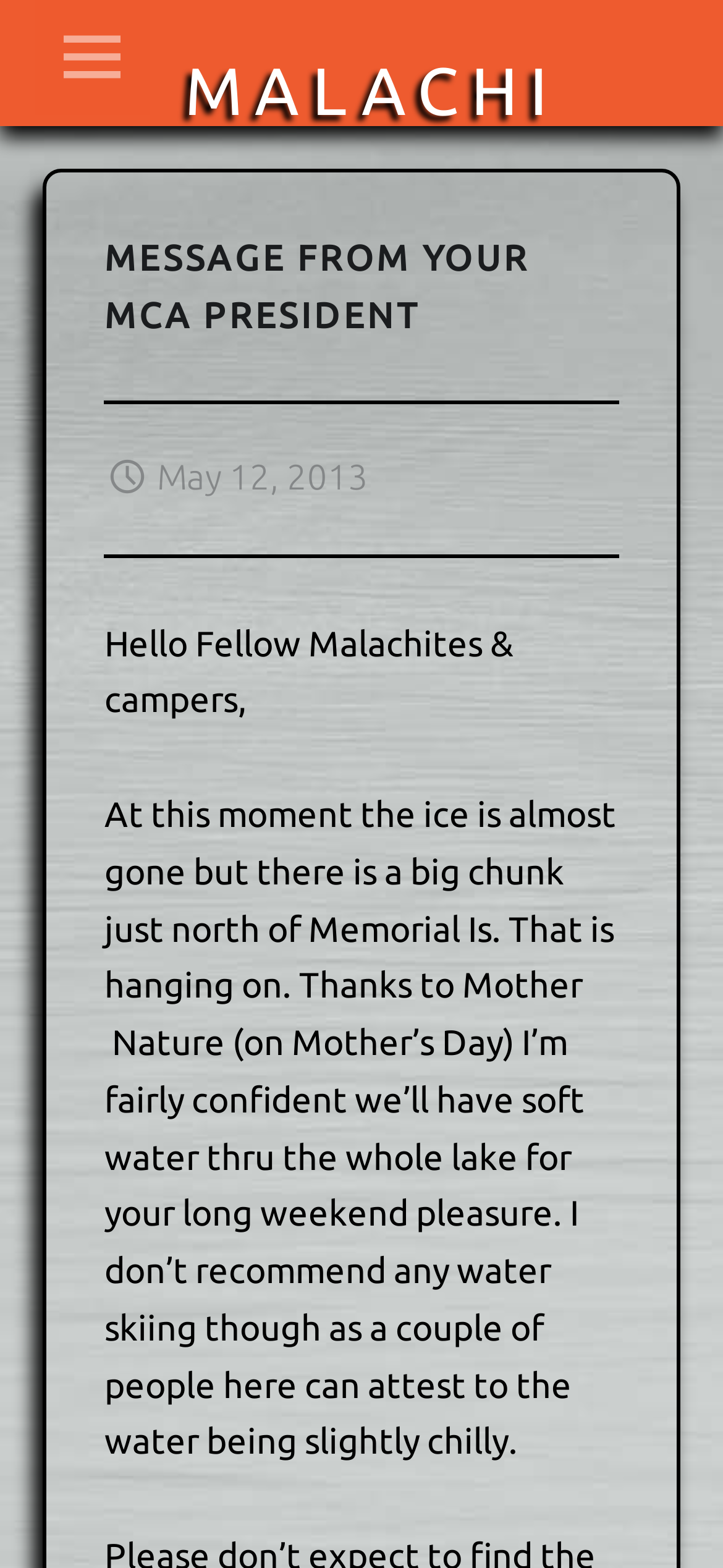Why is water skiing not recommended?
Kindly give a detailed and elaborate answer to the question.

The answer can be found by reading the text 'I don’t recommend any water skiing though as a couple of people here can attest to the water being slightly chilly.' which explains that water skiing is not recommended because the water is chilly.